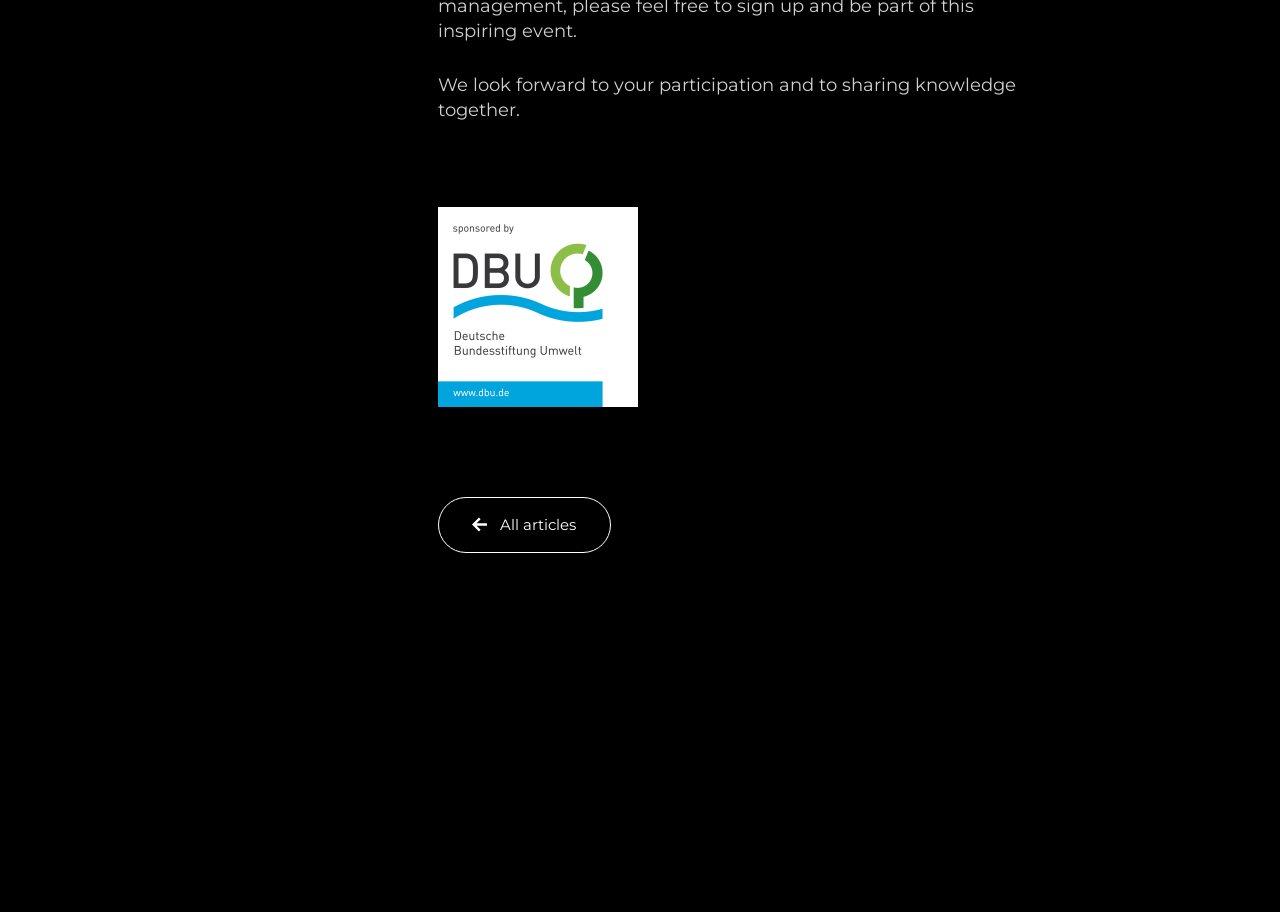Respond to the following query with just one word or a short phrase: 
What is the social media platform with the link 'LINKEDIN LINKEDIN'?

LinkedIn